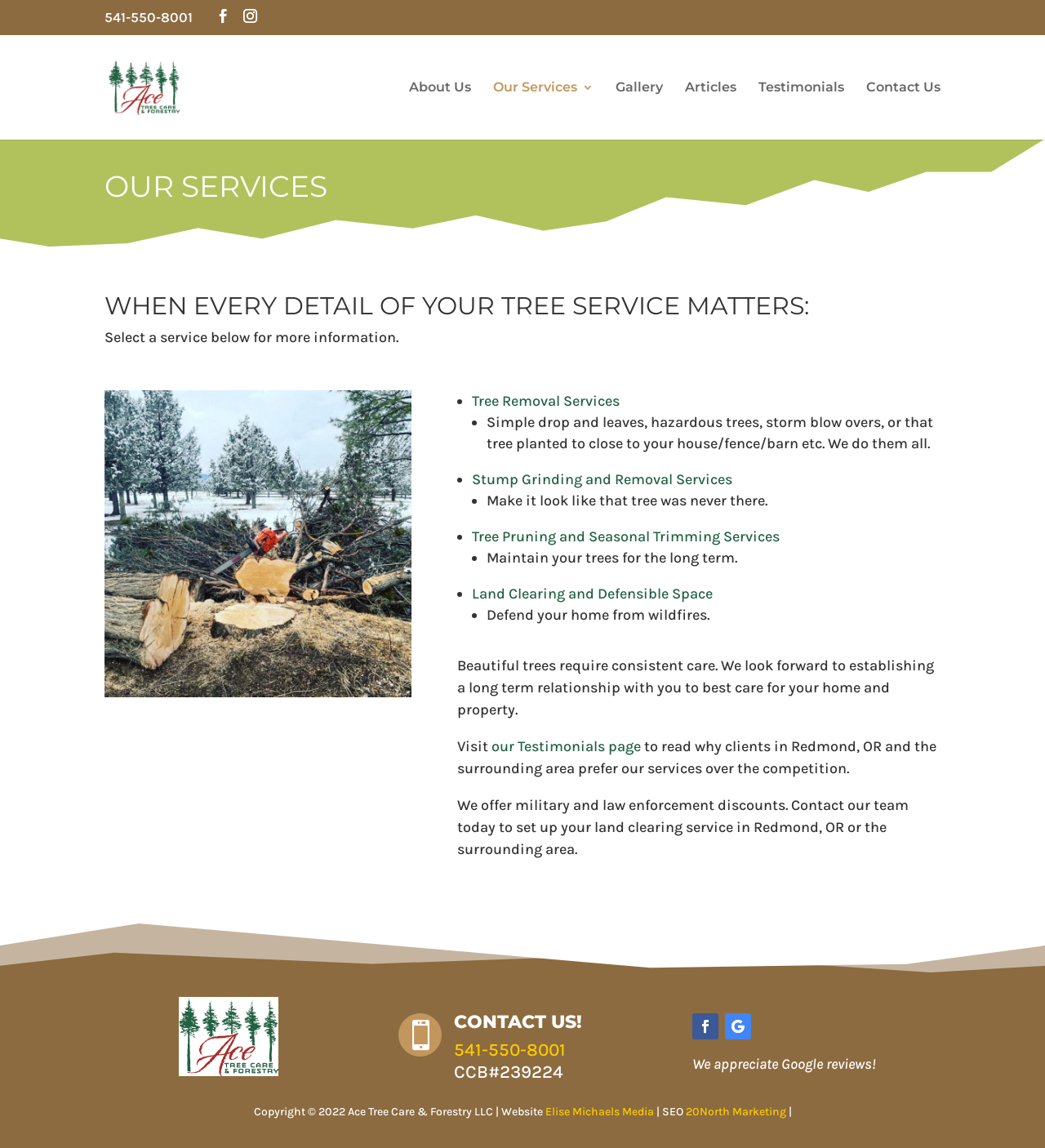Provide an in-depth caption for the elements present on the webpage.

This webpage is about Ace Tree Care and Forestry, a tree removal service based in Redmond, Oregon. At the top of the page, there is a phone number, 541-550-8001, and two social media links. Below that, there is a logo of Ace Tree Care and Forestry, which is an image, and a link to the company's name.

The main content of the page is divided into sections. The first section has a heading "OUR SERVICES" and lists various tree services offered by the company, including tree removal, stump grinding and removal, tree pruning and seasonal trimming, and land clearing and defensible space. Each service is listed as a bullet point with a brief description.

Below the services section, there is a paragraph of text that encourages readers to establish a long-term relationship with the company for tree care. There is also a link to the testimonials page and a mention of military and law enforcement discounts.

At the bottom of the page, there is a section with a heading "CONTACT US!" that includes the phone number again, a license number, and a call to action to contact the team. There are also social media links and a copyright notice at the very bottom of the page.